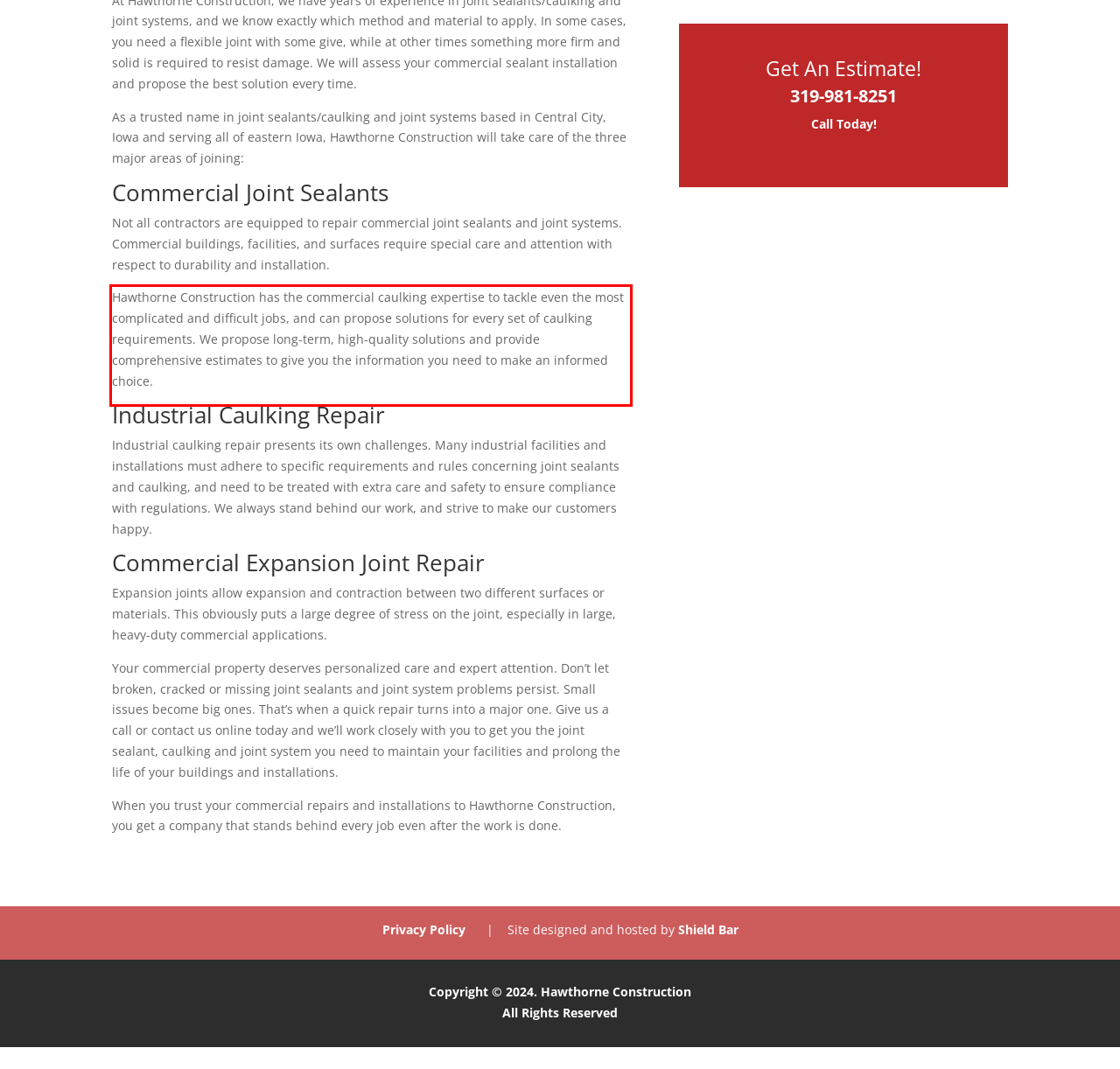Analyze the screenshot of a webpage where a red rectangle is bounding a UI element. Extract and generate the text content within this red bounding box.

Hawthorne Construction has the commercial caulking expertise to tackle even the most complicated and difficult jobs, and can propose solutions for every set of caulking requirements. We propose long-term, high-quality solutions and provide comprehensive estimates to give you the information you need to make an informed choice.